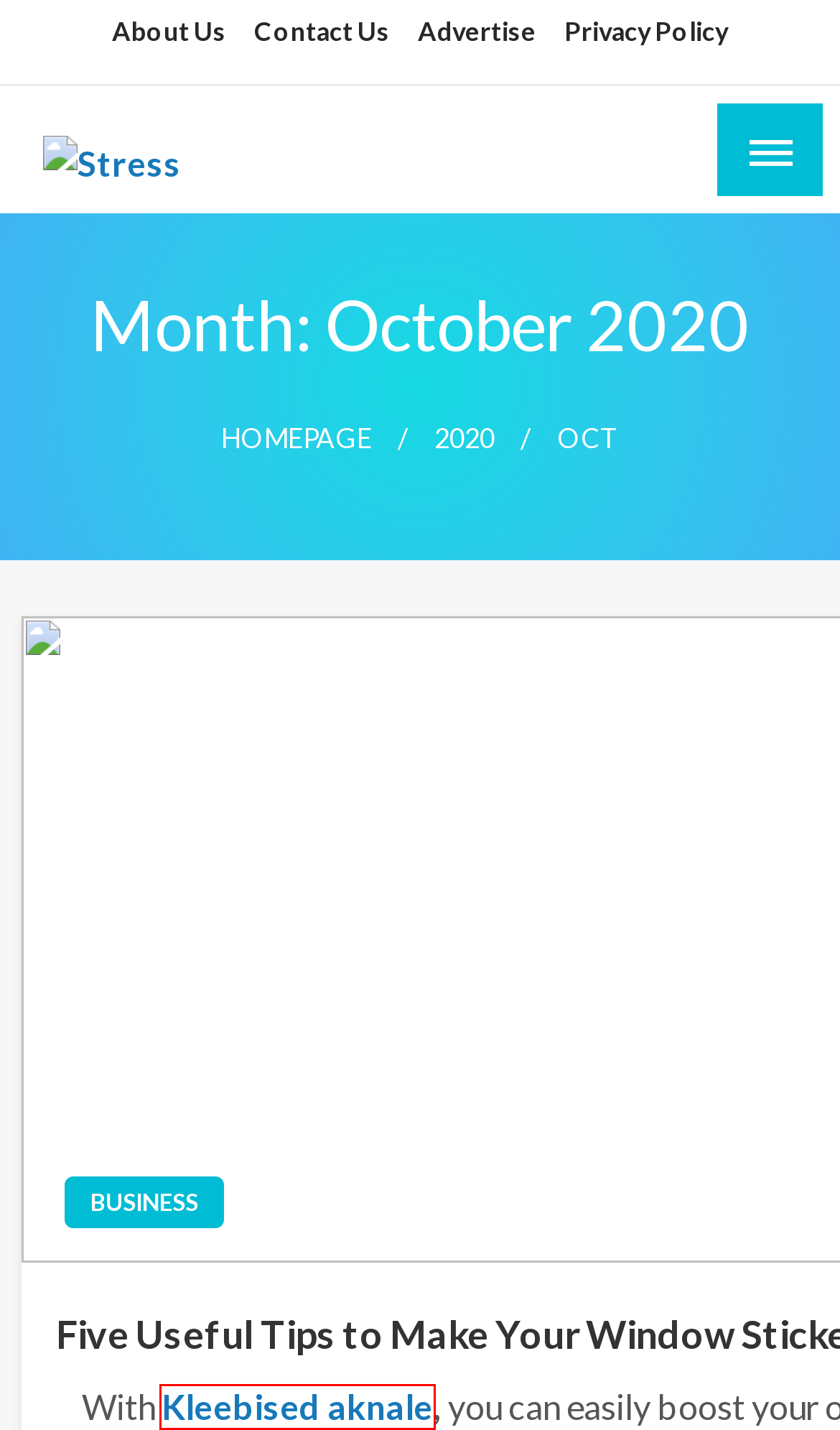Provided is a screenshot of a webpage with a red bounding box around an element. Select the most accurate webpage description for the page that appears after clicking the highlighted element. Here are the candidates:
A. 2020
B. Advertise
C. Business
D. Privacy Policy
E. Kvaliteetsed ja soodsad kleebised | OVISION.ee
F. Stress Affect - A Simple Generic News Website
G. Five Useful Tips to Make Your Window Stickers Attractive
H. 3 Best Testosterone Booster Supplements [2024 Update]

E